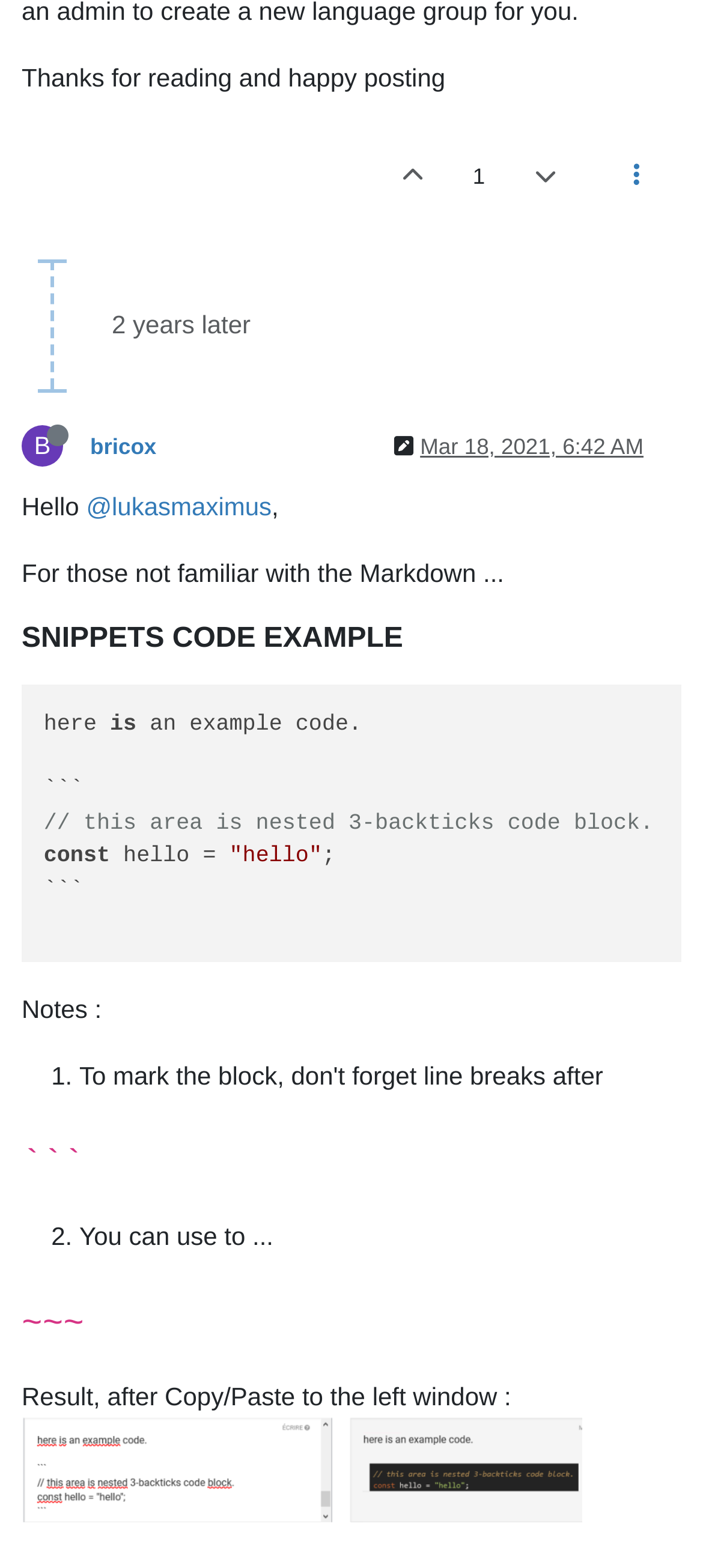Specify the bounding box coordinates for the region that must be clicked to perform the given instruction: "View the post edited by bricox".

[0.561, 0.278, 0.589, 0.292]